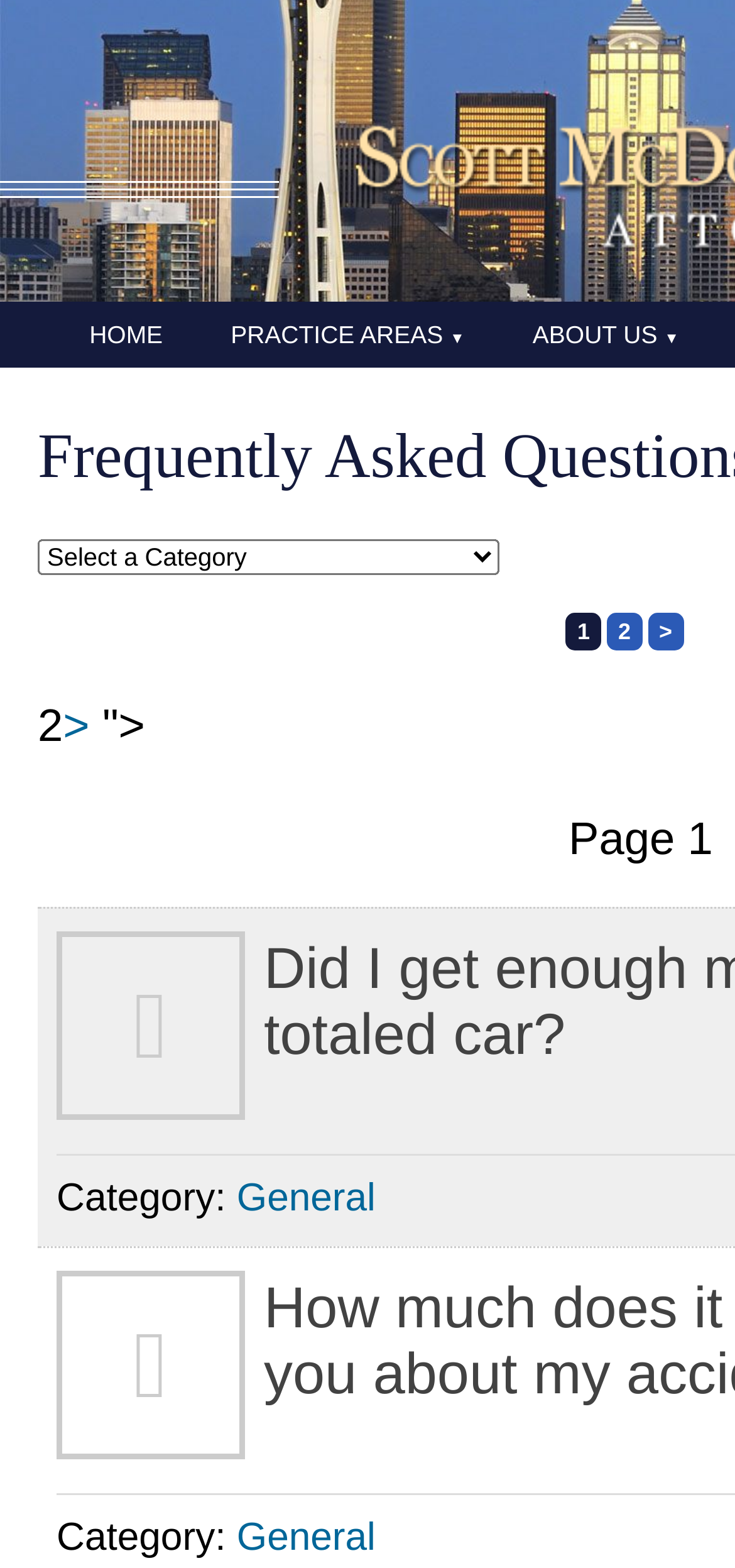Find the bounding box coordinates for the area that should be clicked to accomplish the instruction: "go to home page".

[0.075, 0.192, 0.268, 0.234]